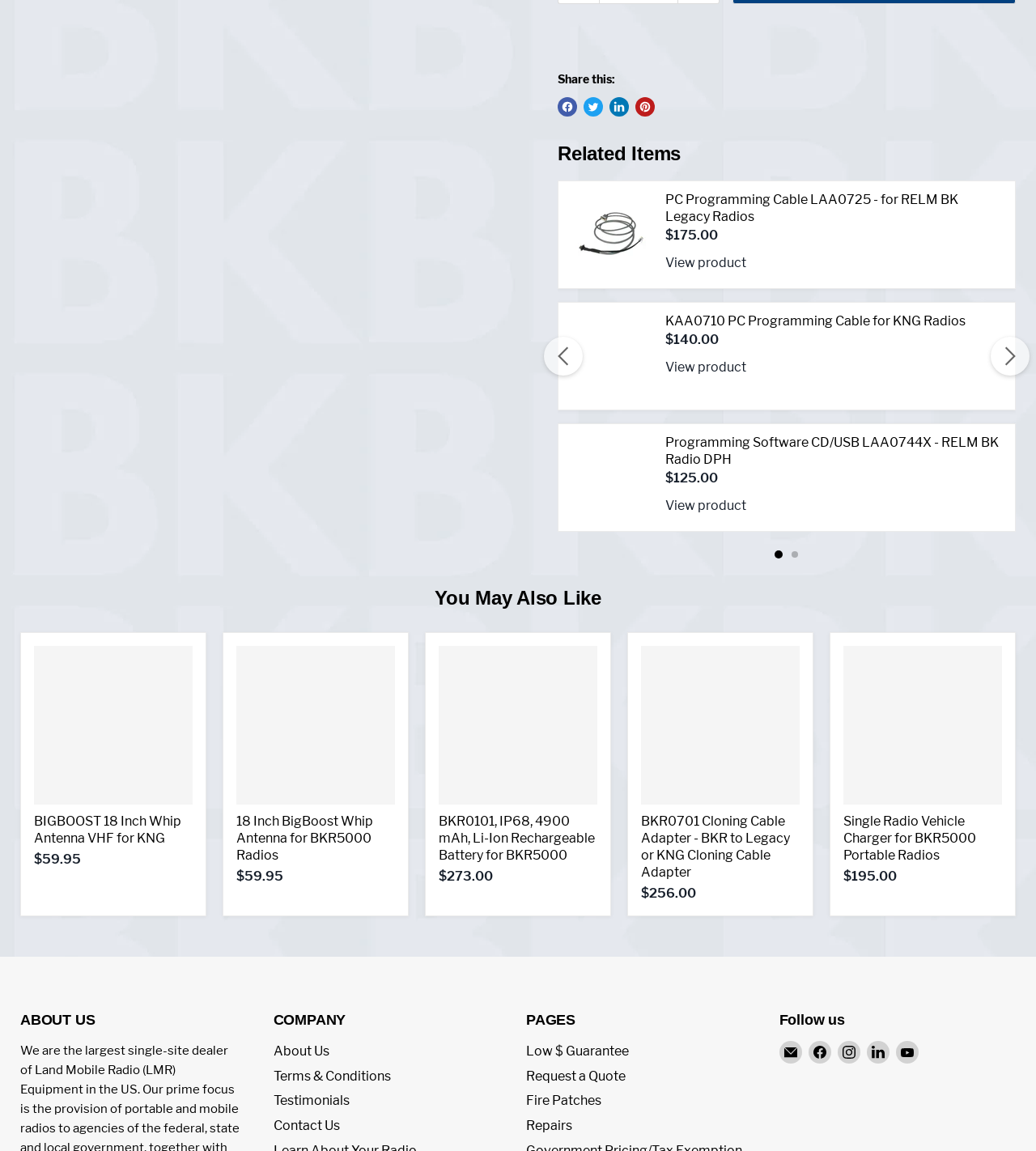Determine the bounding box coordinates of the clickable region to carry out the instruction: "Contact Us".

[0.264, 0.969, 0.477, 0.987]